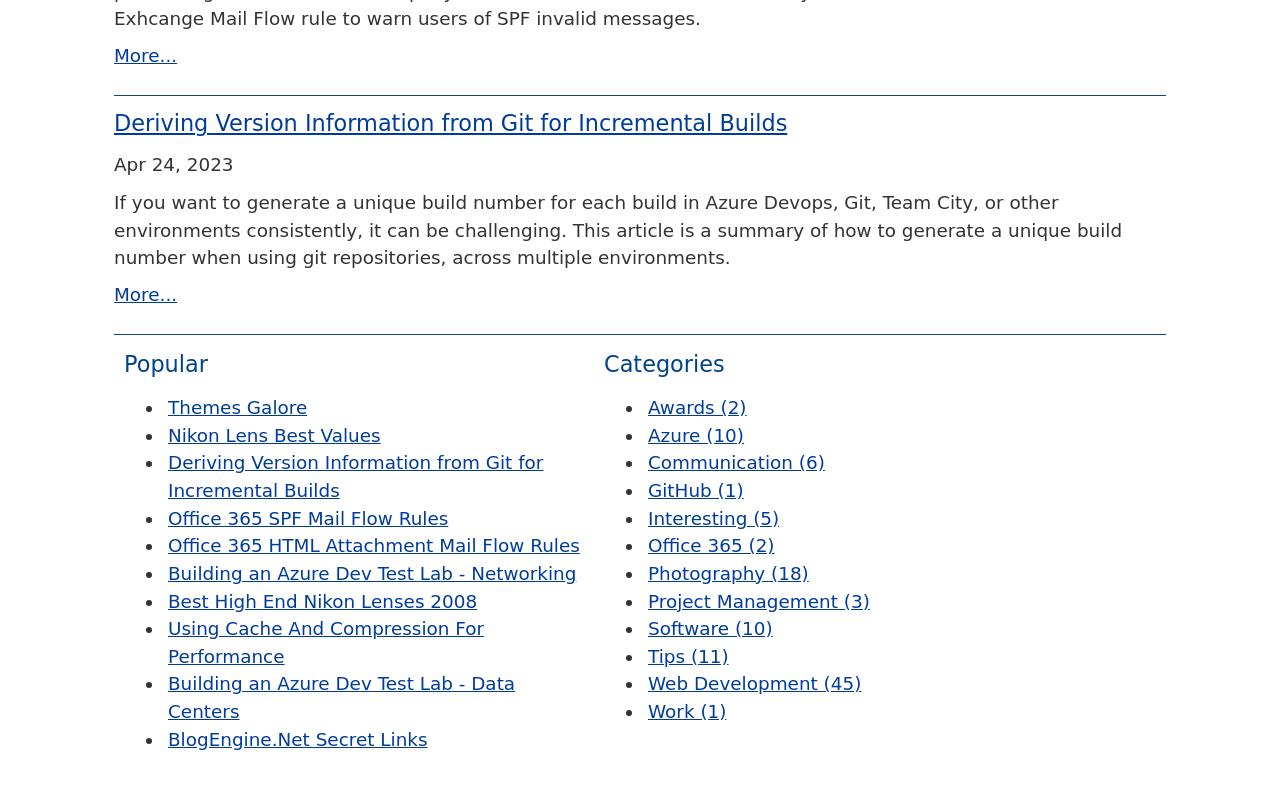Based on the image, give a detailed response to the question: How many articles are listed under the 'Photography' category?

I found the link 'Photography (18)' under the 'Categories' section, which indicates that there are 18 articles listed under the 'Photography' category.